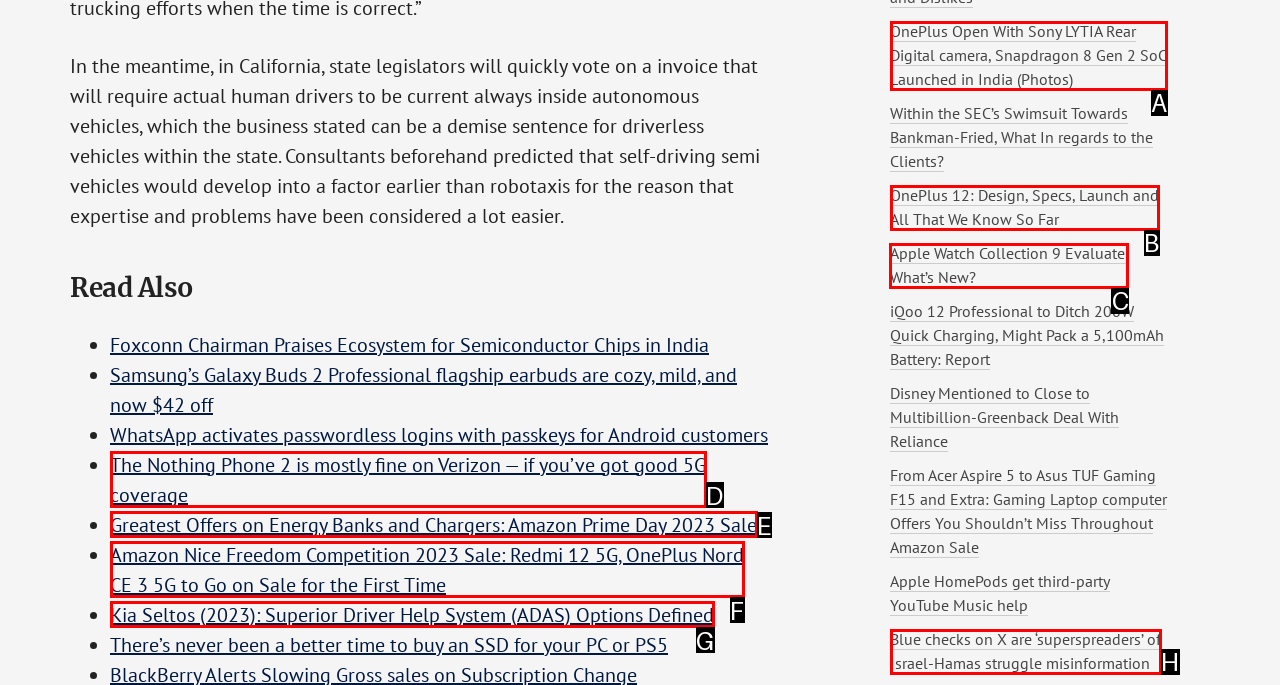Which option should I select to accomplish the task: Read the review of Apple Watch Series 9? Respond with the corresponding letter from the given choices.

C